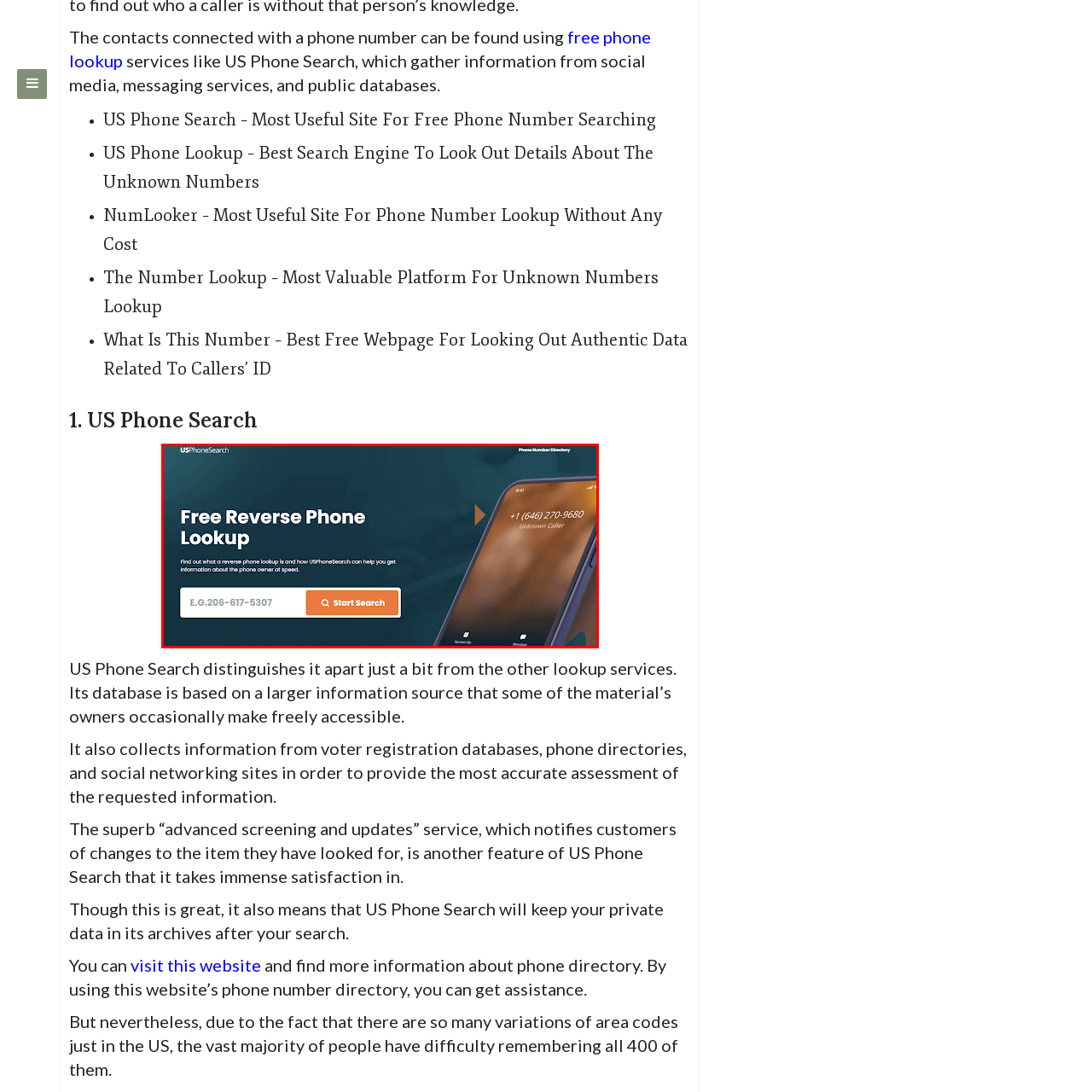Please scrutinize the portion of the image inside the purple boundary and provide an elaborate answer to the question below, relying on the visual elements: 
What is the purpose of the illustrative smartphone screen?

The illustrative smartphone screen on the right side of the webpage serves to demonstrate the functionality of the reverse phone lookup service. It displays a phone number with the label 'Unknown Caller', which implies that the service can help users identify callers whose information may otherwise be unknown. This visual aid helps to clarify the purpose and benefit of using the service.